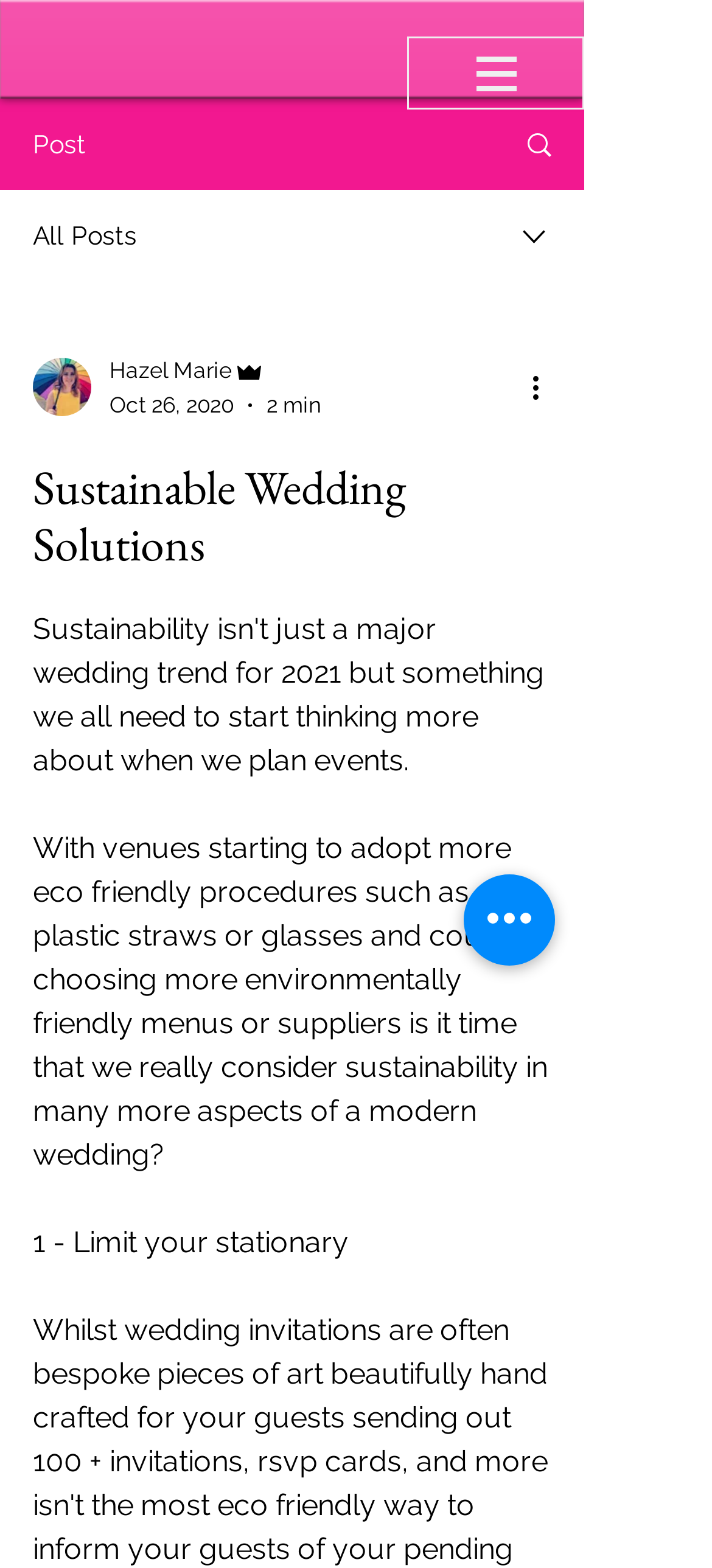Identify the bounding box coordinates for the UI element described as: "Hazel Marie".

[0.154, 0.225, 0.451, 0.247]